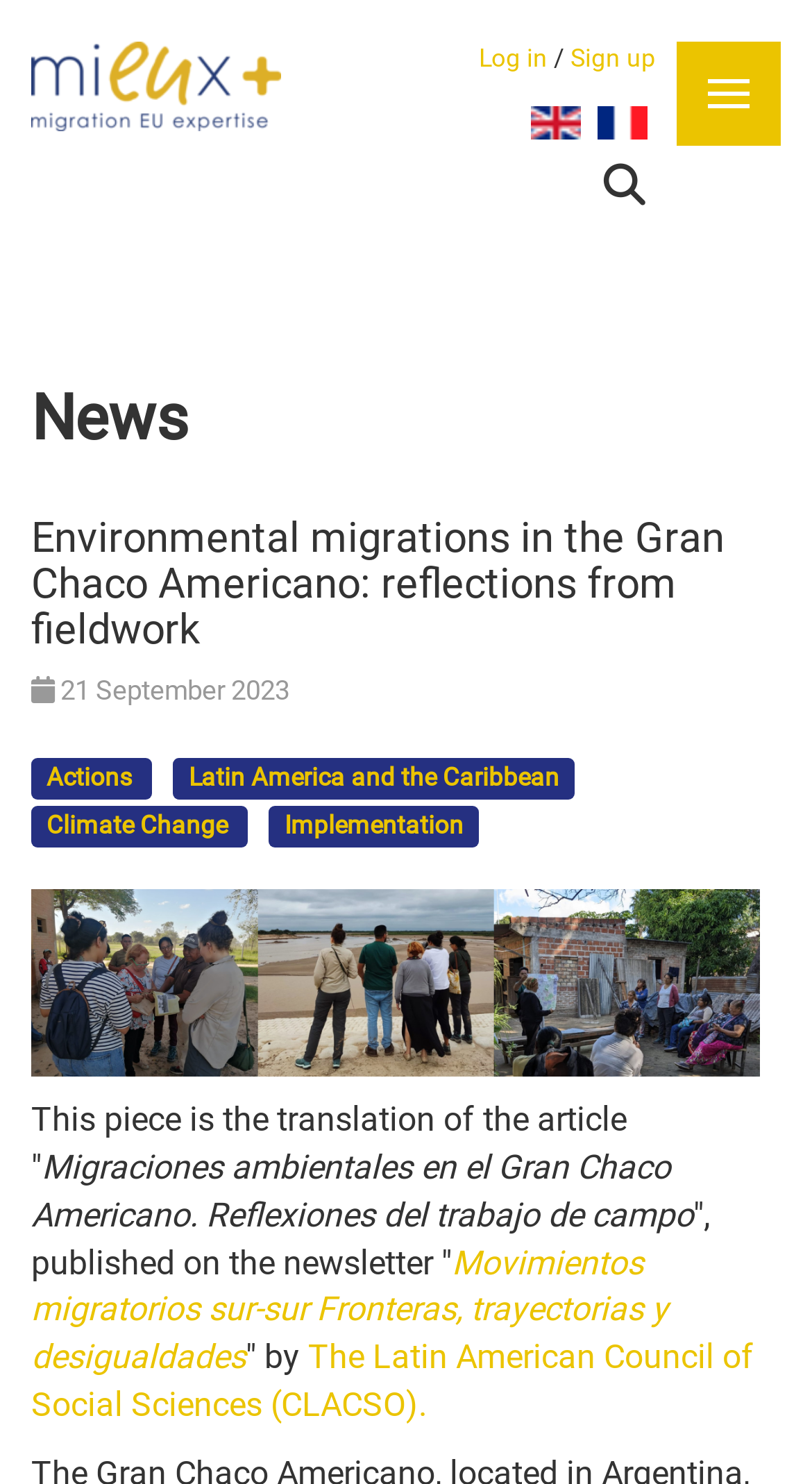Elaborate on the information and visuals displayed on the webpage.

The webpage is about an article titled "Environmental migrations in the Gran Chaco Americano: reflections from fieldwork" from the MIEUX Initiative. At the top left, there is a link to the MIEUX Initiative with an accompanying image. On the top right, there are three links: "Log in", a separator, and "Sign up". Below these links, there is a language selection dropdown with options for English and Français, each with a corresponding flag image.

Below the language selection, there is a button on the right side of the page. The main content of the page is divided into sections. The first section is a heading titled "News" with a subheading that matches the article title. Below the subheading, there is a description list with a single detail, "Published:", which displays the date "21 September 2023".

Underneath the description list, there are four links: "Actions", "Latin America and the Caribbean", "Climate Change", and "Implementation". These links are followed by a large image that takes up most of the page width. Below the image, there is a block of text that describes the article, stating that it is a translation of an original article titled "Migraciones ambientales en el Gran Chaco Americano. Reflexiones del trabajo de campo." published on a newsletter. The original article title is a link to another webpage.

Finally, there is a link to another article titled "Movimientos migratorios sur-sur Fronteras, trayectorias y desigualdades" and a credit line stating that the original article was published by The Latin American Council of Social Sciences (CLACSO).